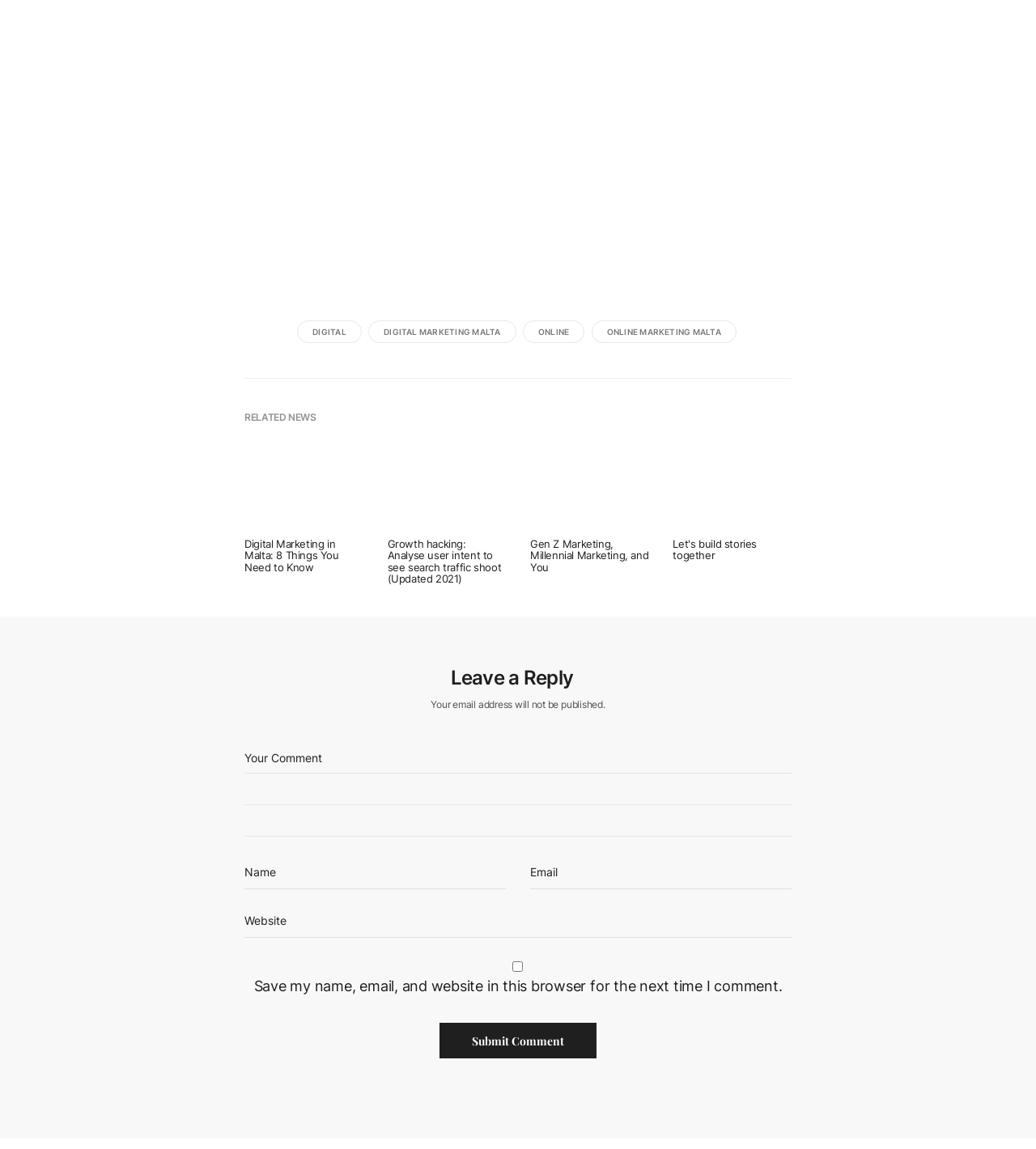Specify the bounding box coordinates of the area to click in order to execute this command: 'Go to LTL Freight'. The coordinates should consist of four float numbers ranging from 0 to 1, and should be formatted as [left, top, right, bottom].

None